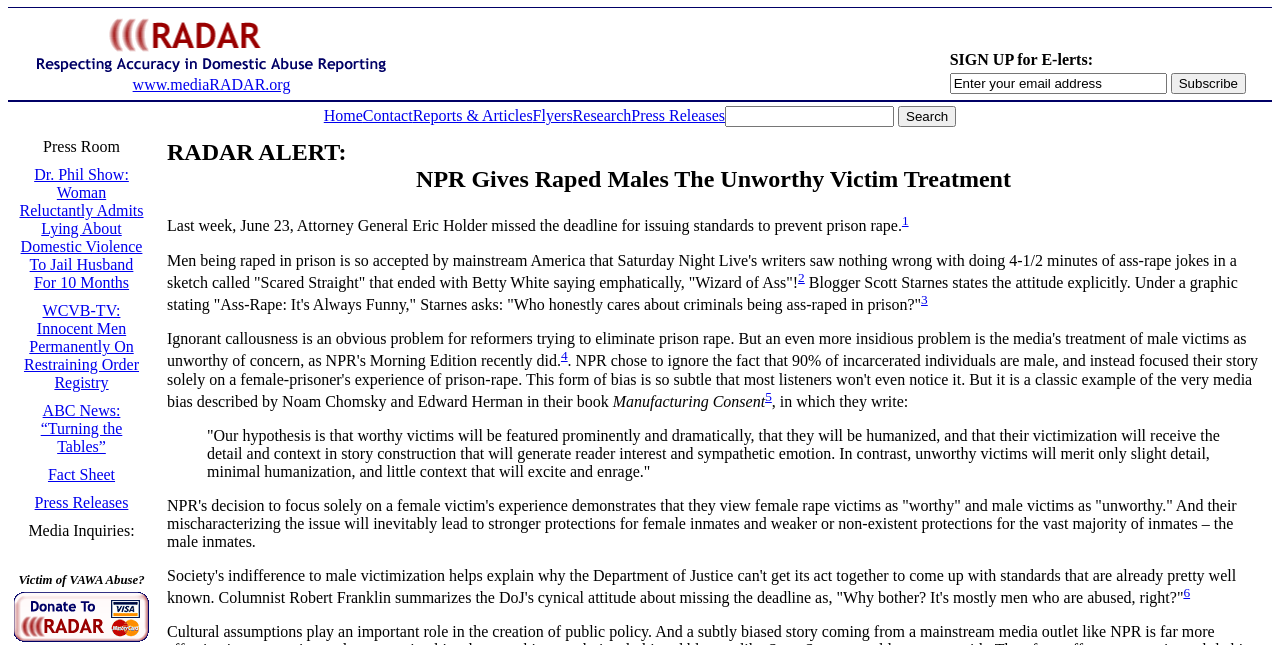Find the bounding box coordinates of the element to click in order to complete the given instruction: "Check Fact Sheet."

[0.037, 0.723, 0.09, 0.749]